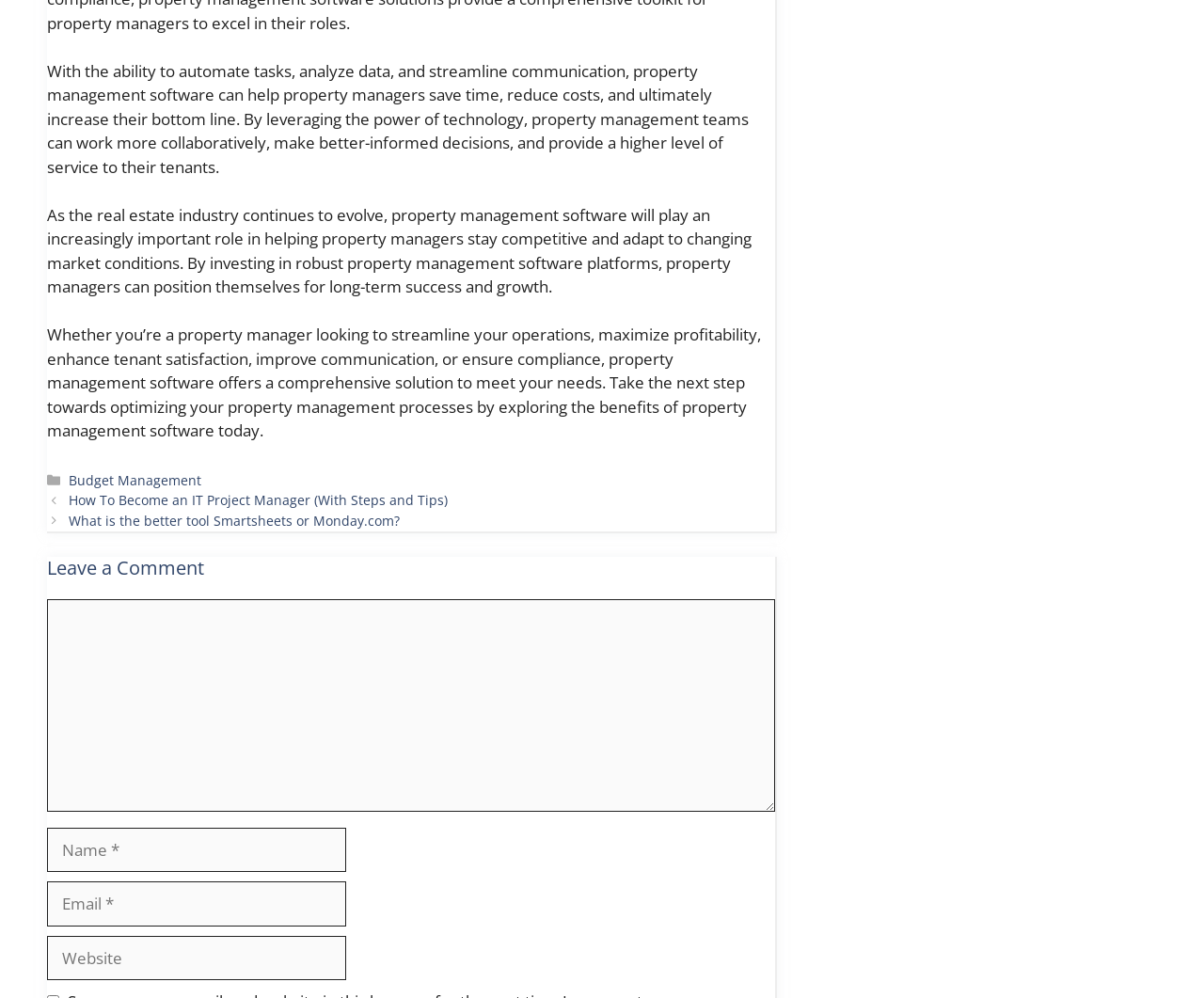Determine the bounding box coordinates of the UI element that matches the following description: "parent_node: Comment name="email" placeholder="Email *"". The coordinates should be four float numbers between 0 and 1 in the format [left, top, right, bottom].

[0.039, 0.883, 0.288, 0.928]